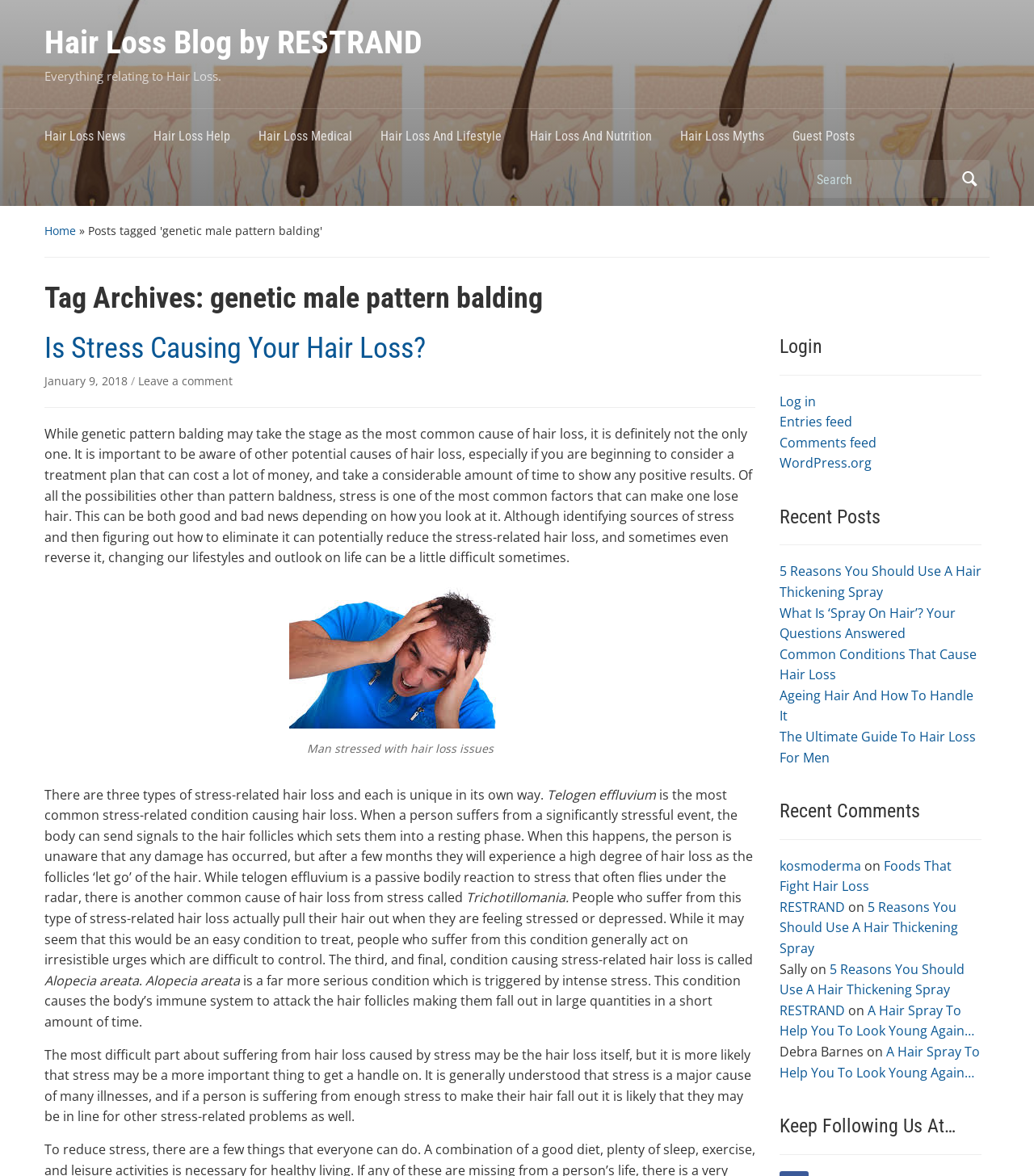What is the main topic of this blog?
Refer to the image and provide a concise answer in one word or phrase.

Hair Loss